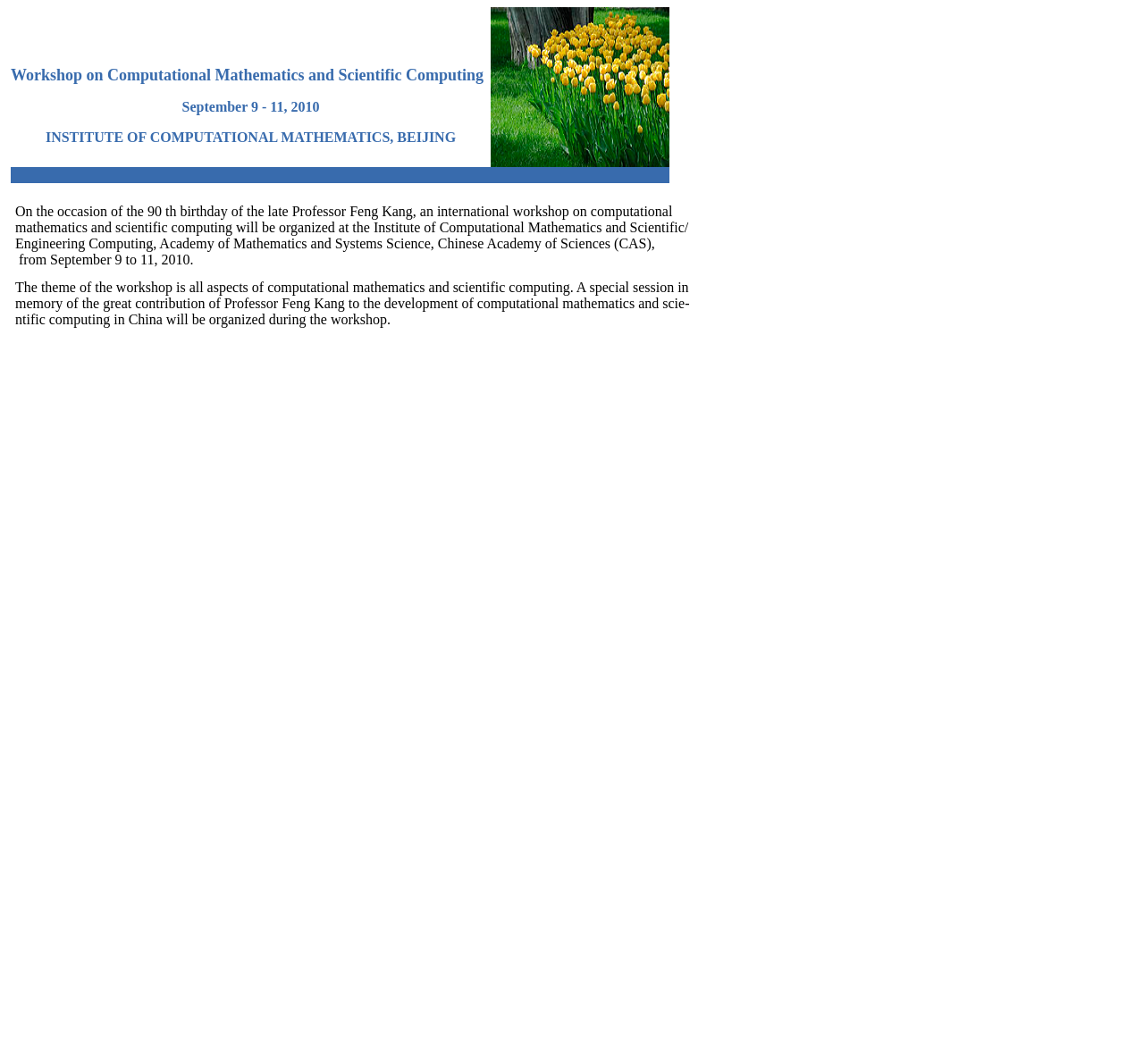Look at the image and give a detailed response to the following question: When is the workshop?

The date of the workshop can be found in the text 'an international workshop on computational mathematics and scientific computing will be organized at the Institute of Computational Mathematics and Scientific/ Engineering Computing, Academy of Mathematics and Systems Science, Chinese Academy of Sciences (CAS), from September 9 to 11, 2010.' which is located in the second table of the webpage, in the first row and first column.